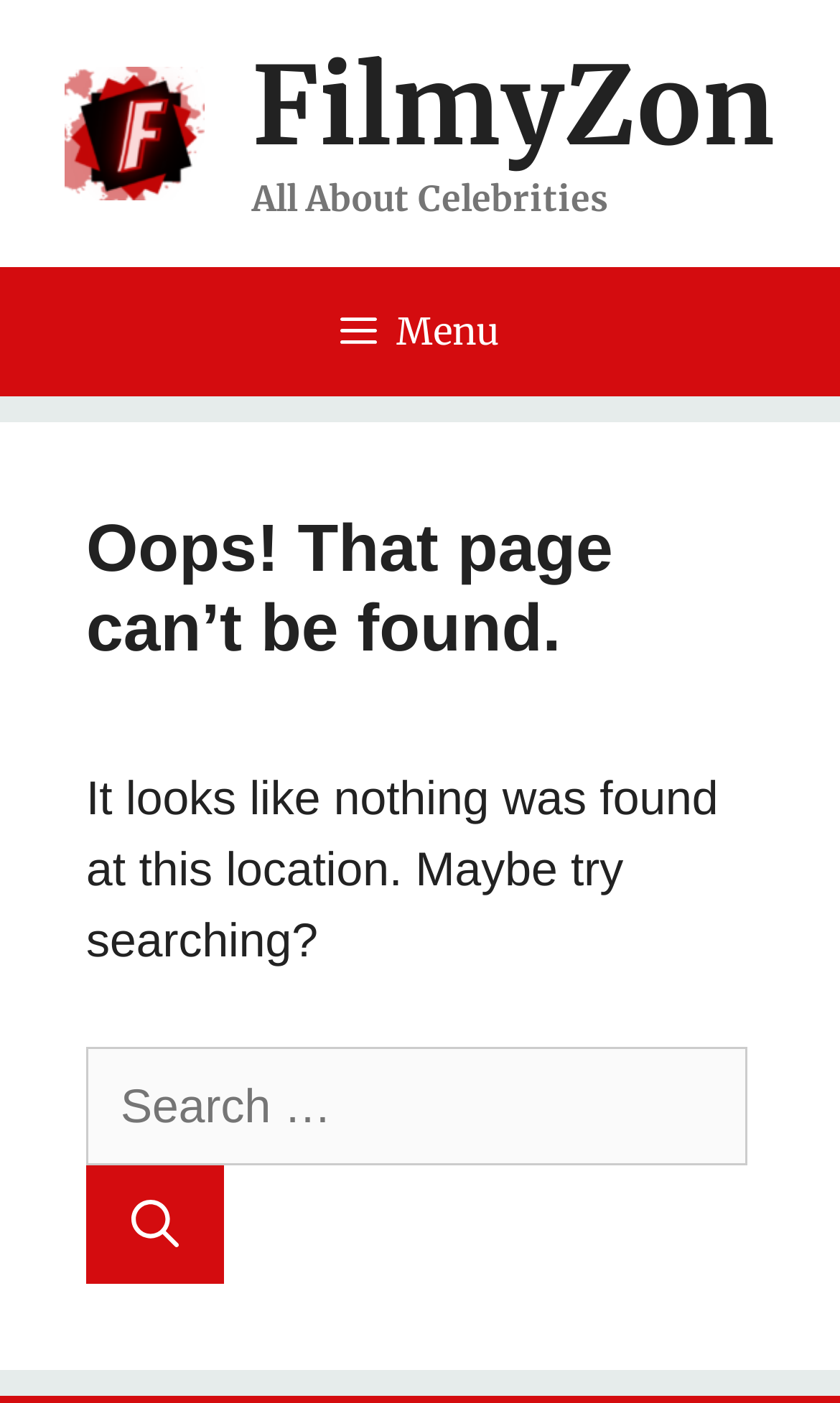Based on the image, please elaborate on the answer to the following question:
What is the purpose of the search box?

The search box is located in the main section of the page, and it has a label 'Search for:' next to it. This suggests that the purpose of the search box is to allow users to search for something, possibly related to celebrities or movies.